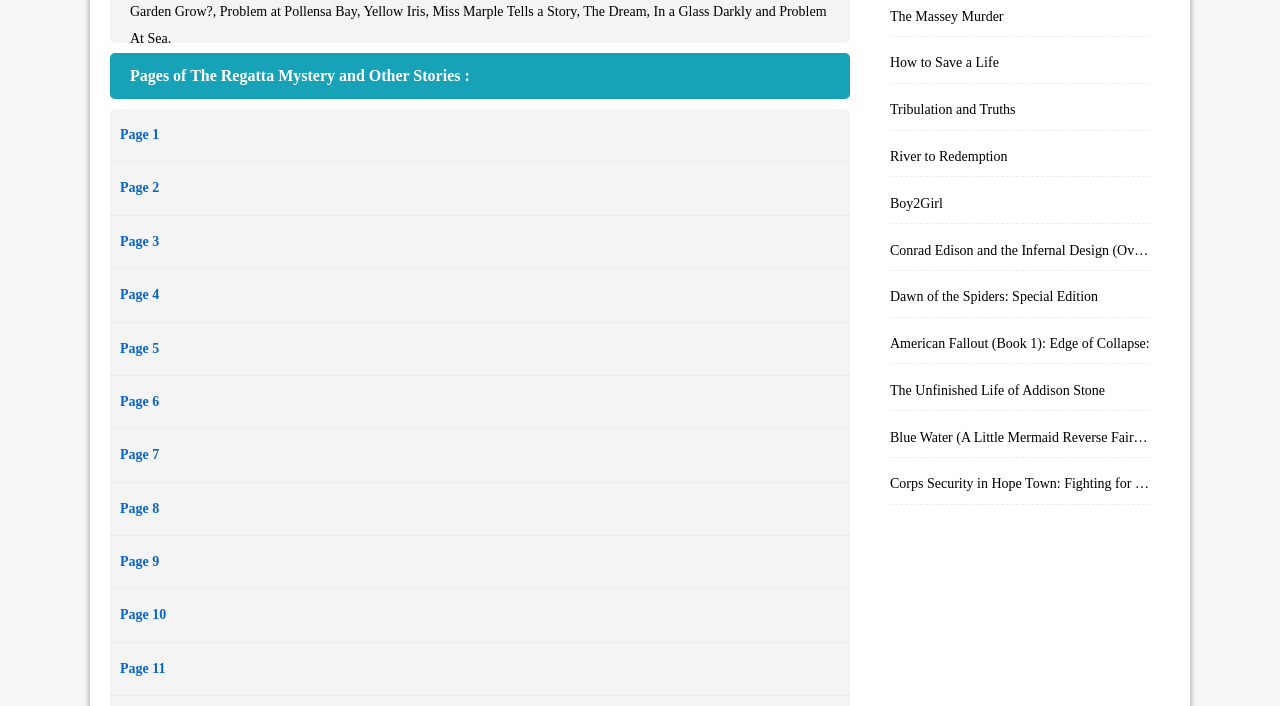Determine the bounding box for the UI element as described: "How to Save a Life". The coordinates should be represented as four float numbers between 0 and 1, formatted as [left, top, right, bottom].

[0.695, 0.063, 0.898, 0.119]